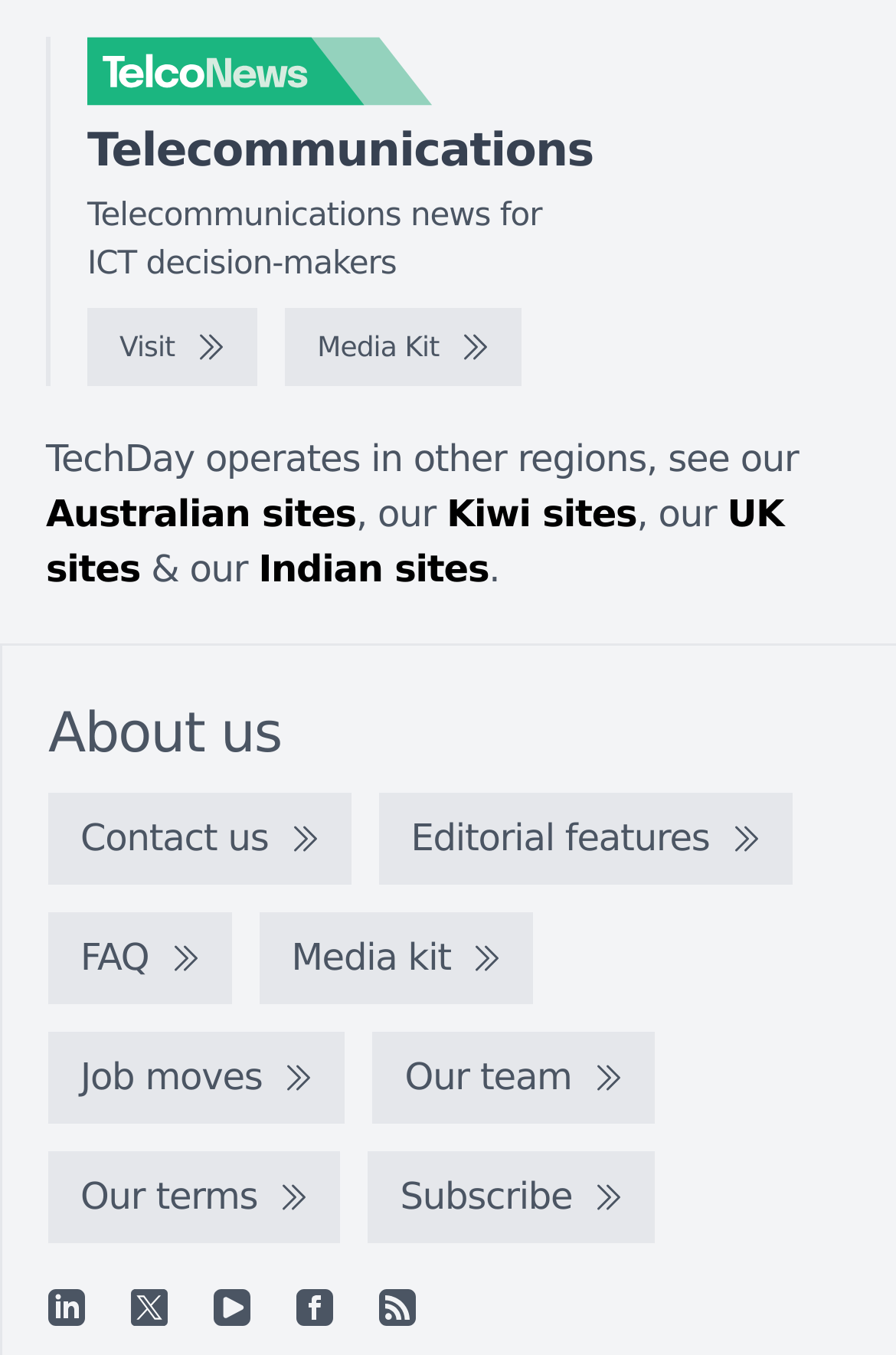Please locate the clickable area by providing the bounding box coordinates to follow this instruction: "Contact us".

[0.054, 0.585, 0.392, 0.652]